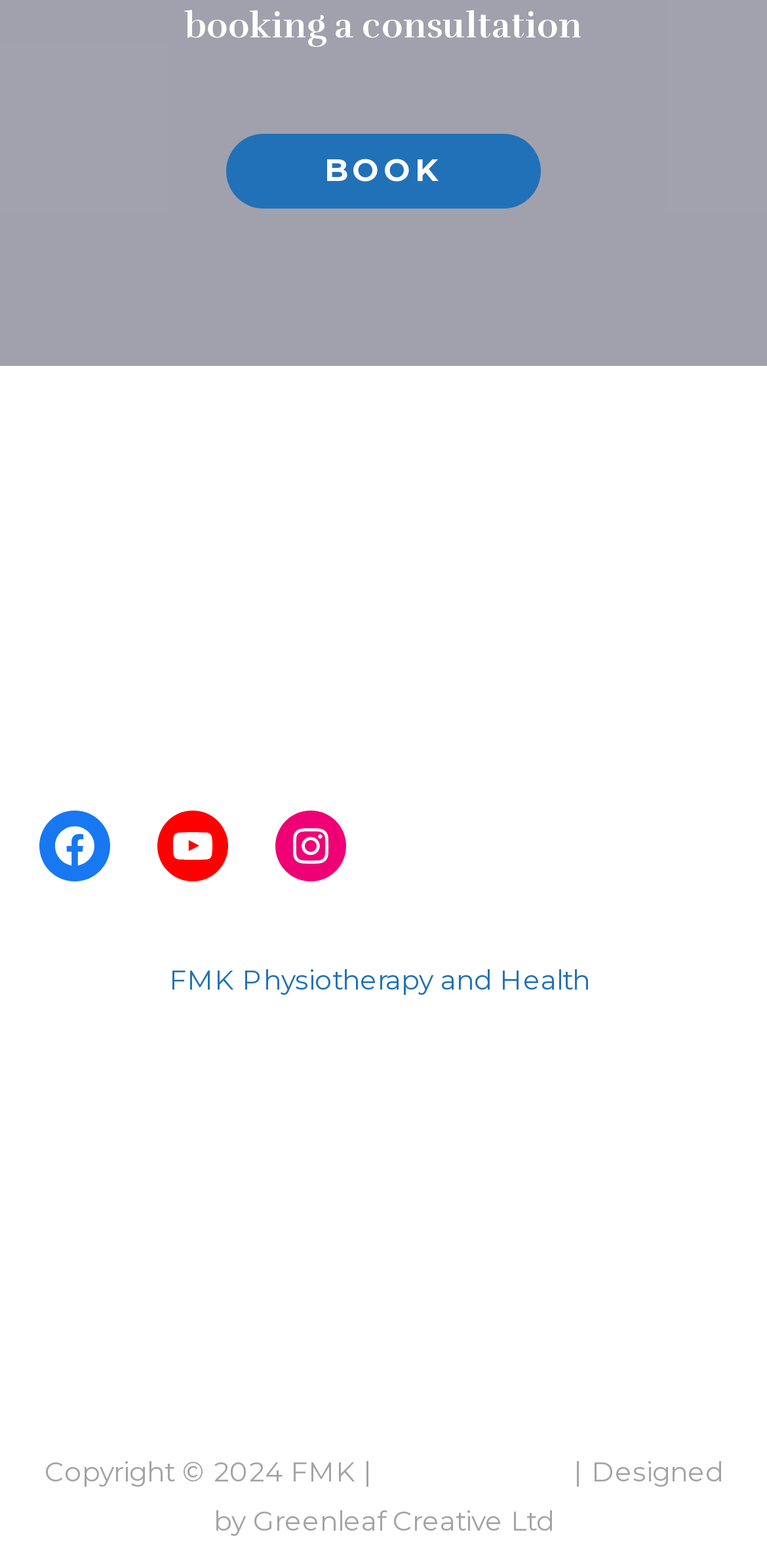Please analyze the image and provide a thorough answer to the question:
What is the phone number displayed on the webpage?

The phone number is displayed in a heading element at the bottom of the webpage, with a bounding box coordinate of [0.051, 0.782, 0.949, 0.836].